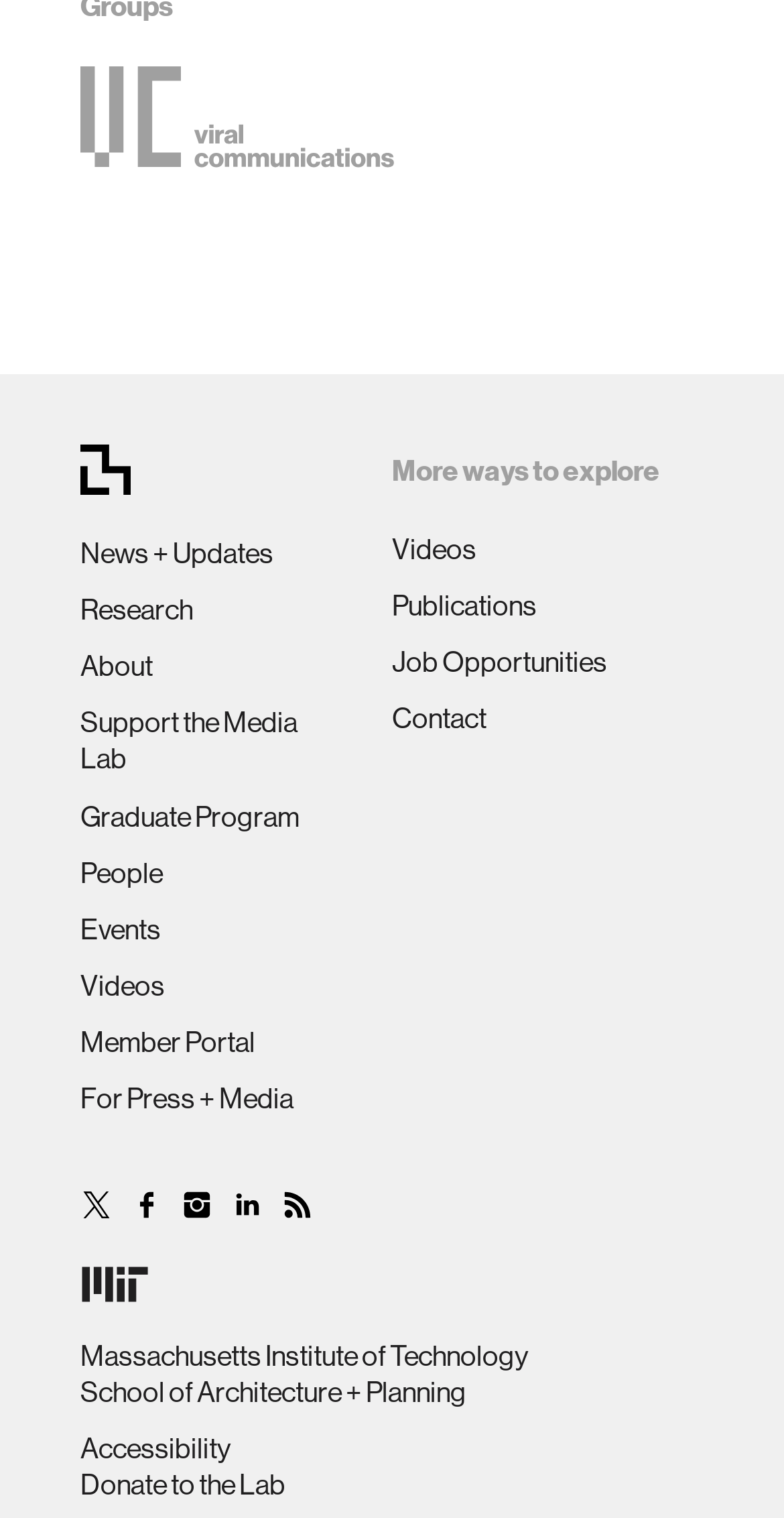What is the second link in the main navigation menu?
Based on the image, respond with a single word or phrase.

Research